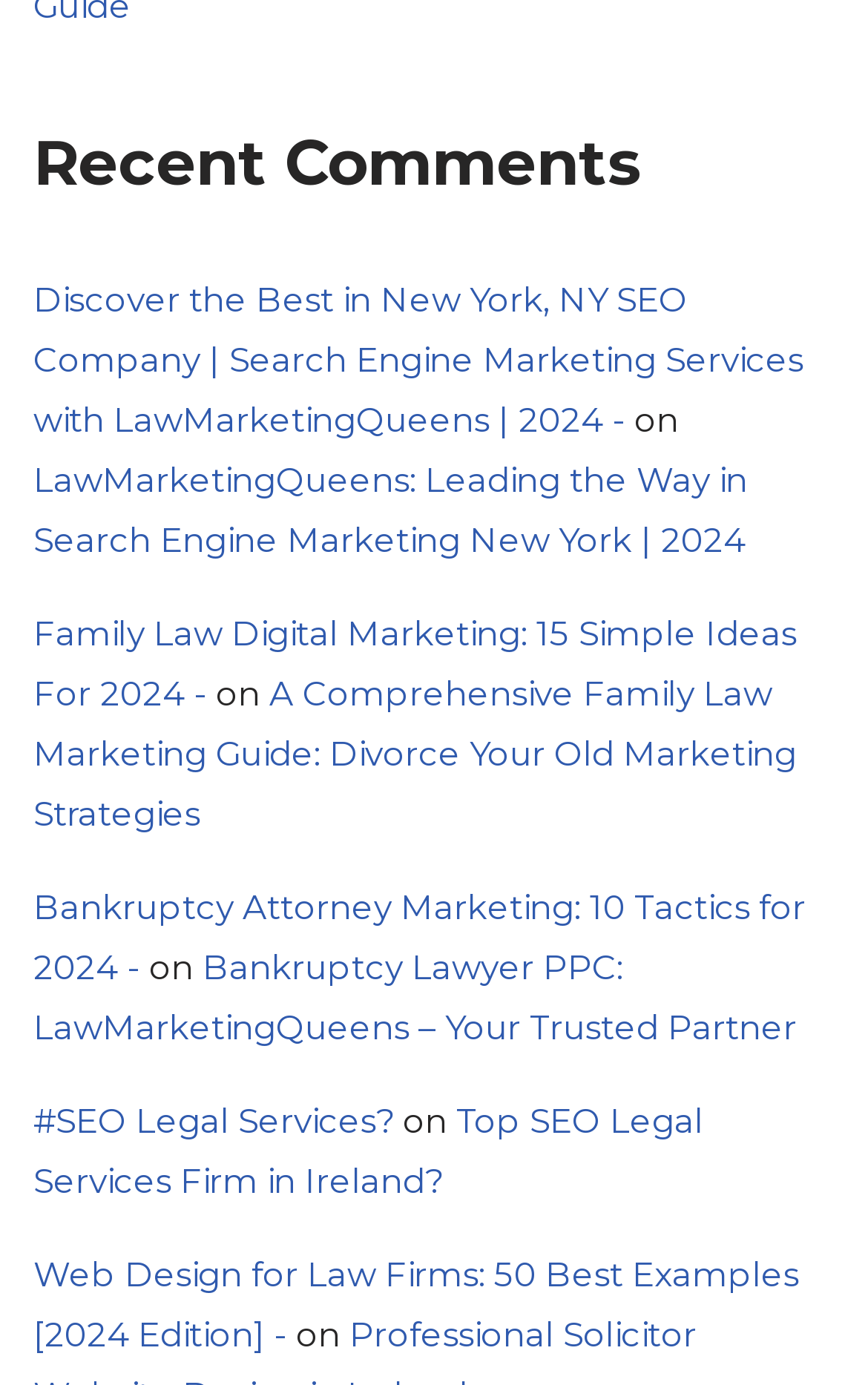Determine the bounding box coordinates of the target area to click to execute the following instruction: "Reply to the post."

None